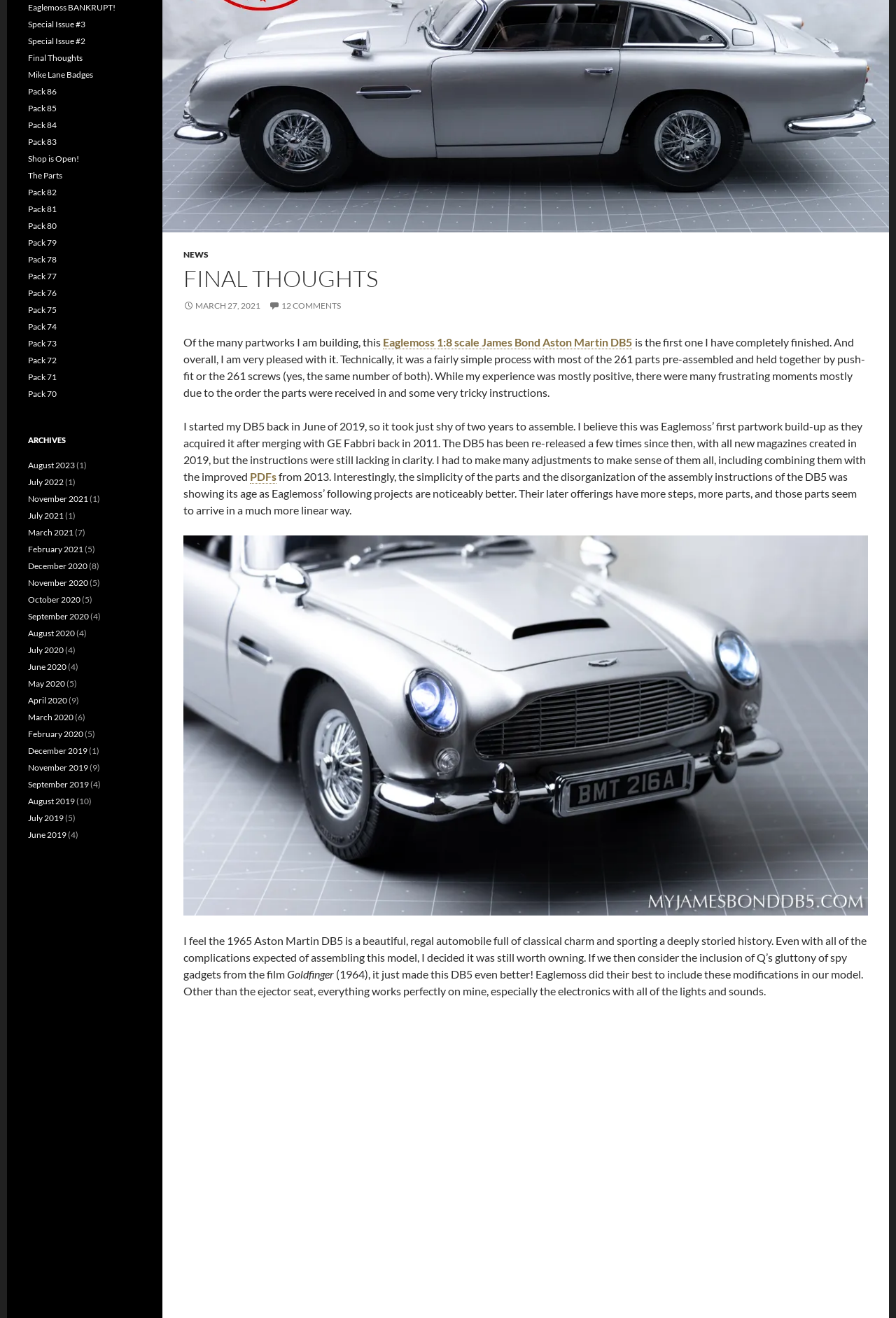Extract the bounding box coordinates for the described element: "NEWS". The coordinates should be represented as four float numbers between 0 and 1: [left, top, right, bottom].

[0.205, 0.189, 0.233, 0.197]